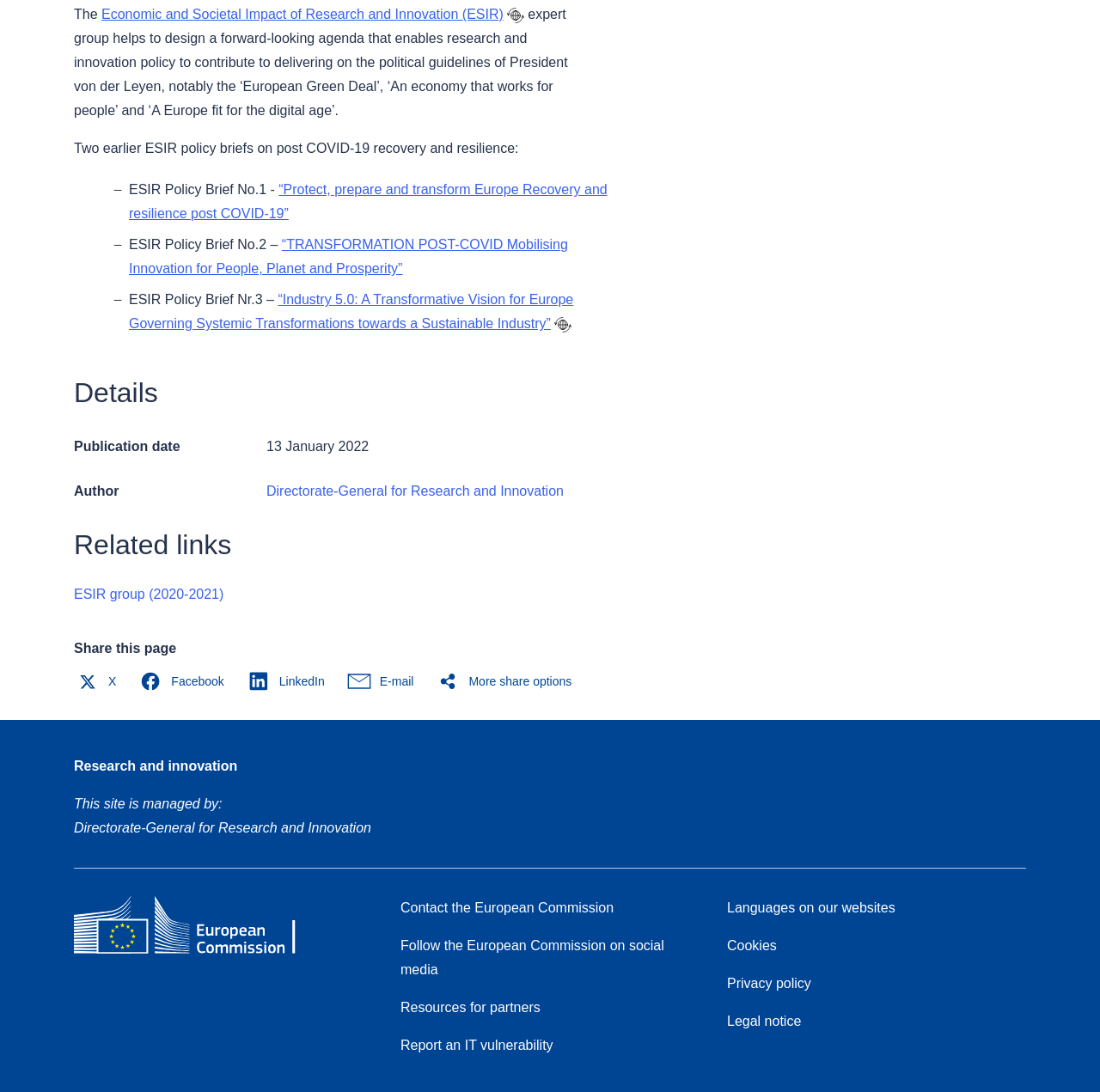Locate the bounding box of the user interface element based on this description: "aria-label="Home - European Commission"".

[0.067, 0.82, 0.294, 0.884]